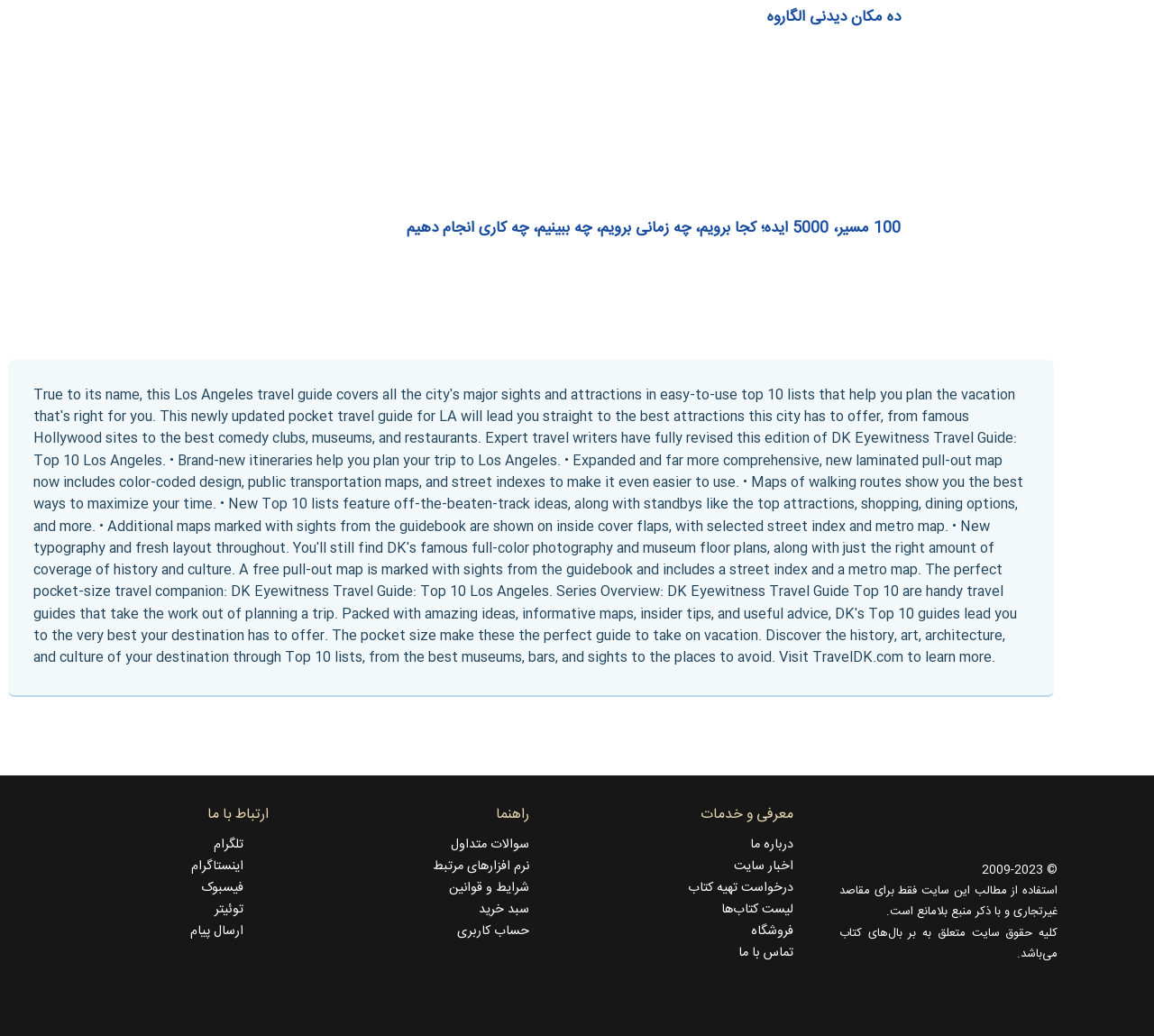Determine the bounding box coordinates of the area to click in order to meet this instruction: "Visit the about us page".

[0.65, 0.805, 0.688, 0.826]